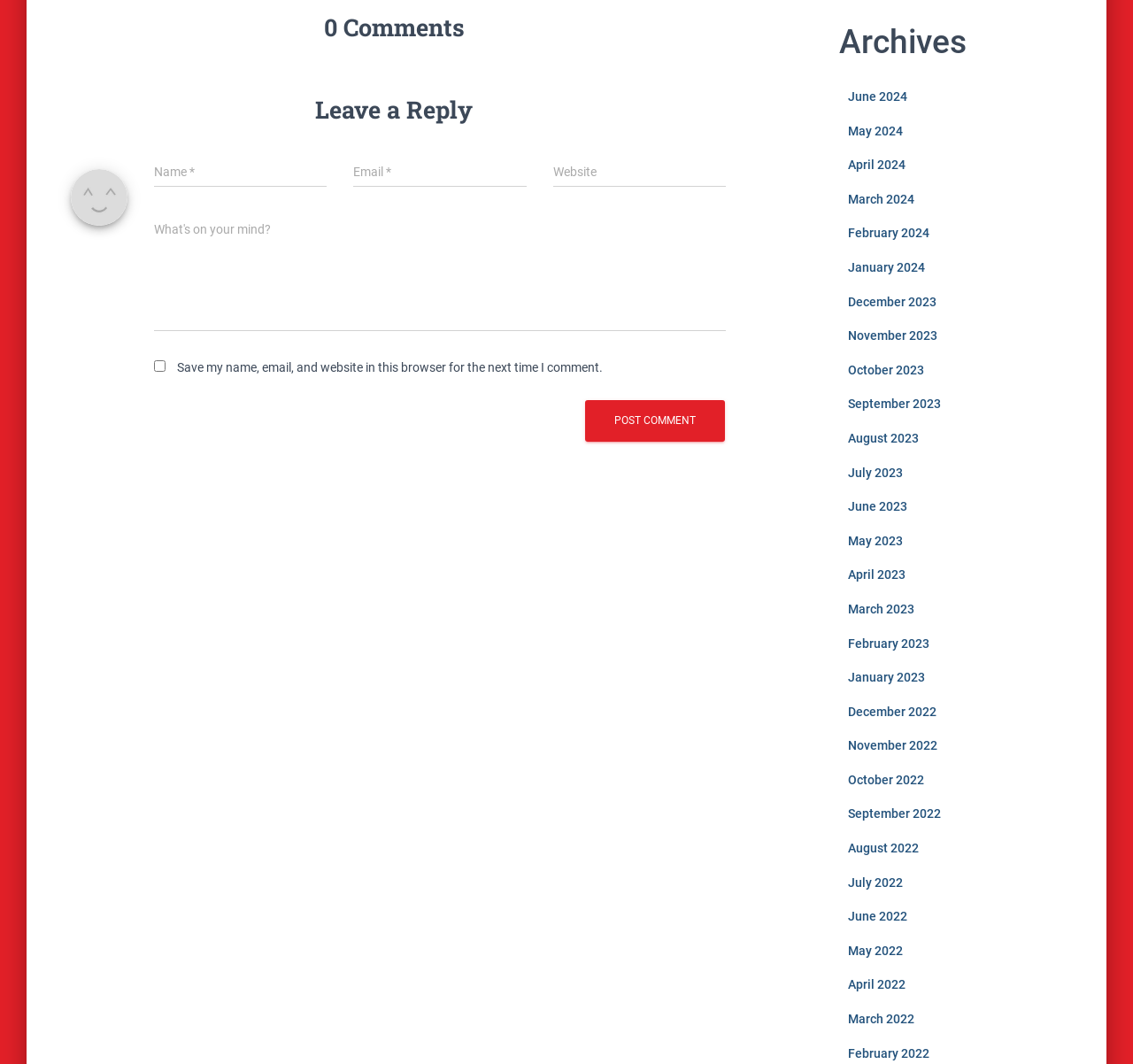What is the button text to submit a comment?
Refer to the screenshot and respond with a concise word or phrase.

Post Comment